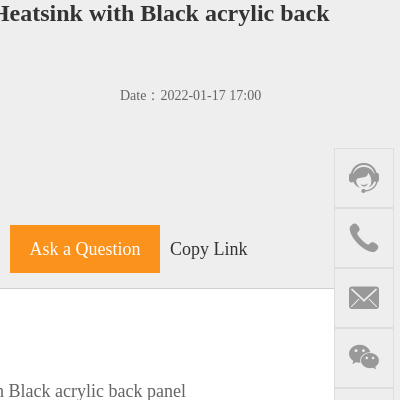What is the brand of the Raspberry Pi 4 Model B 4B Copper Heatsink?
Answer the question with just one word or phrase using the image.

Spotpear